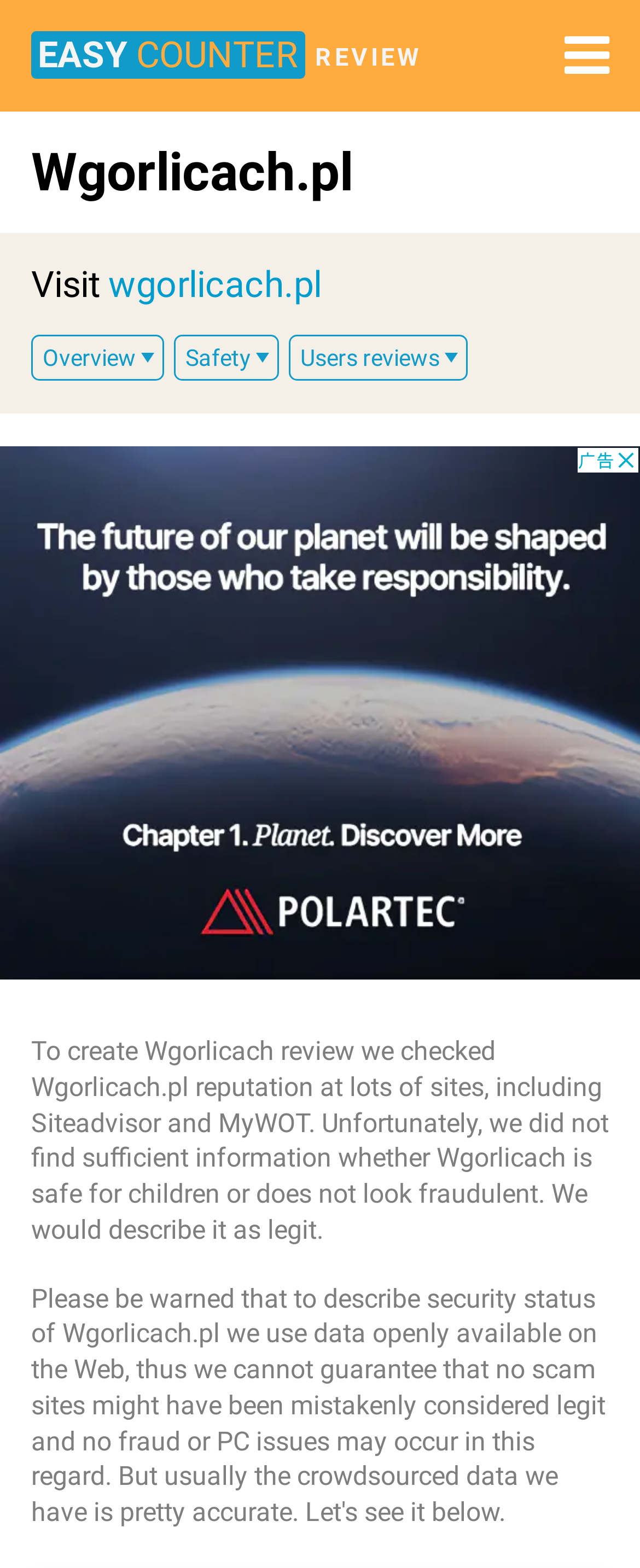Reply to the question below using a single word or brief phrase:
Is Wgorlicach safe for children?

Unknown